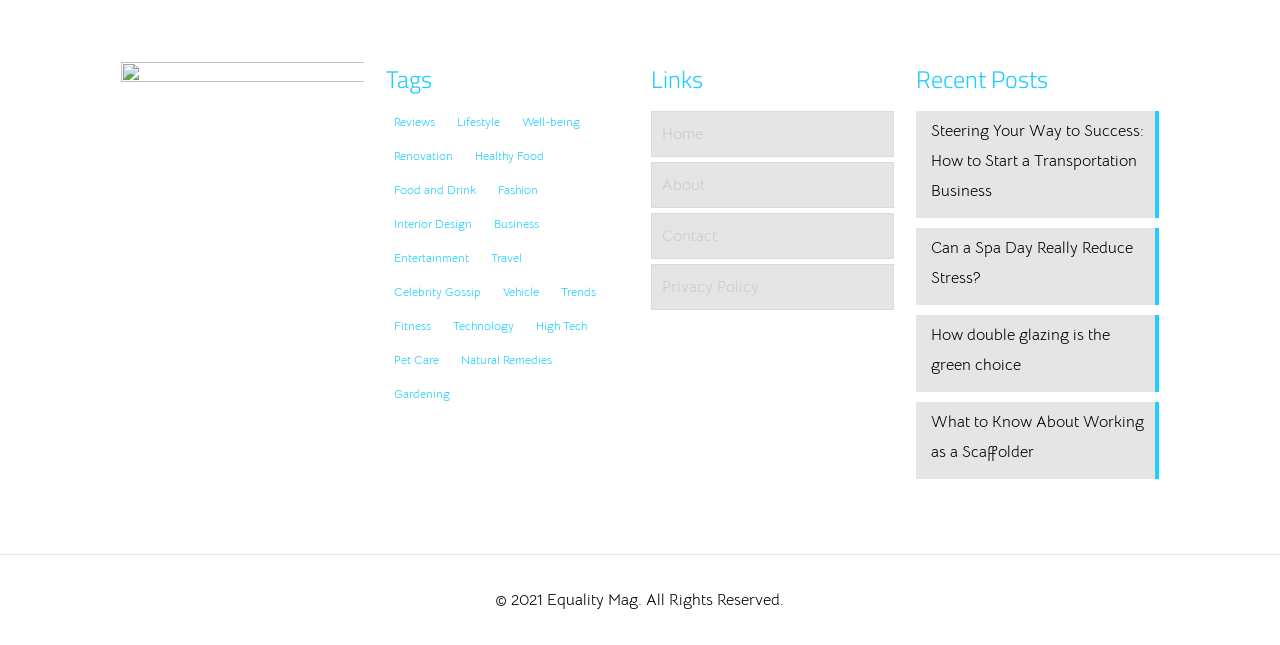Please find the bounding box for the UI component described as follows: "High Tech".

[0.412, 0.488, 0.465, 0.522]